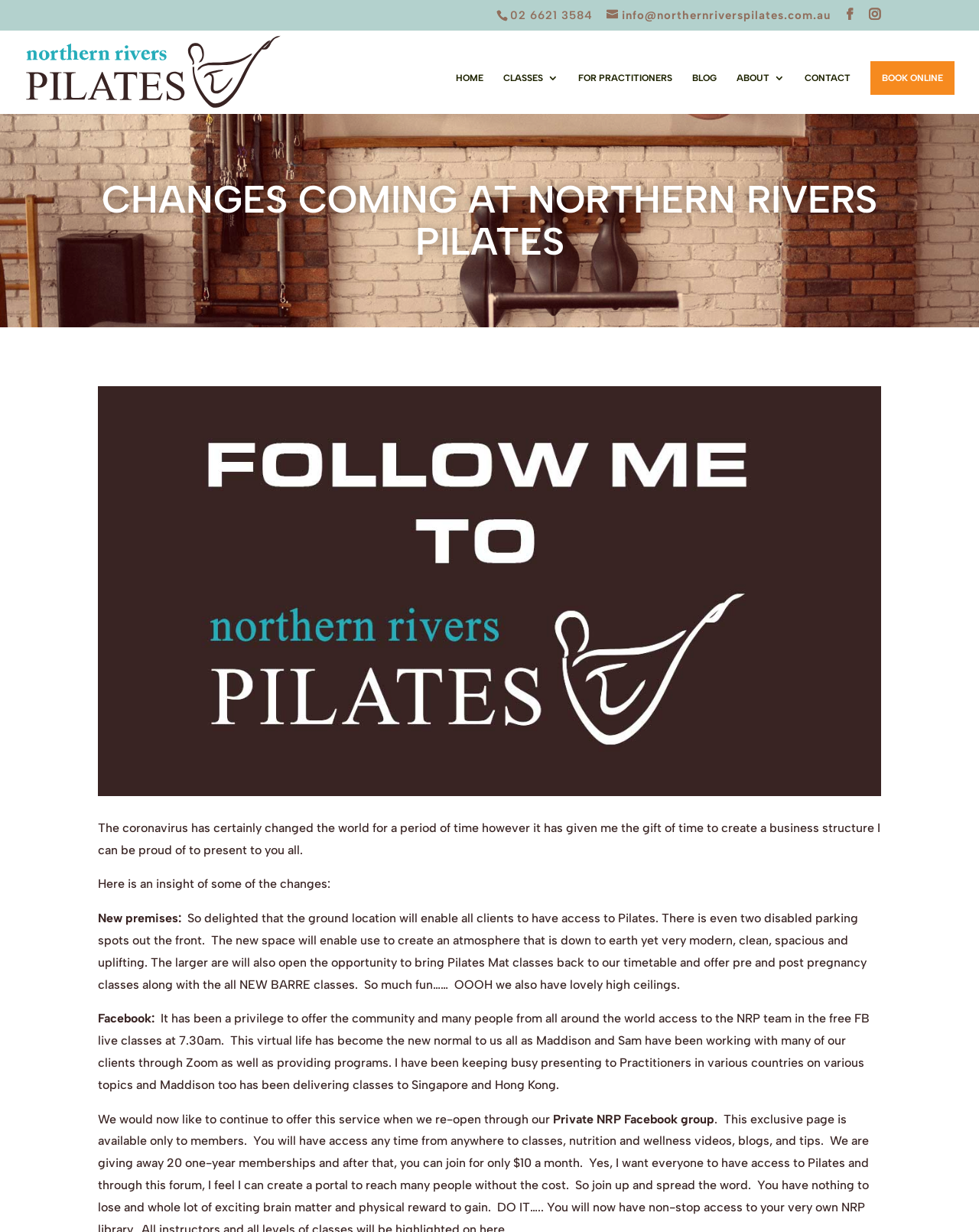Please specify the bounding box coordinates of the clickable section necessary to execute the following command: "Call the studio".

[0.521, 0.007, 0.609, 0.018]